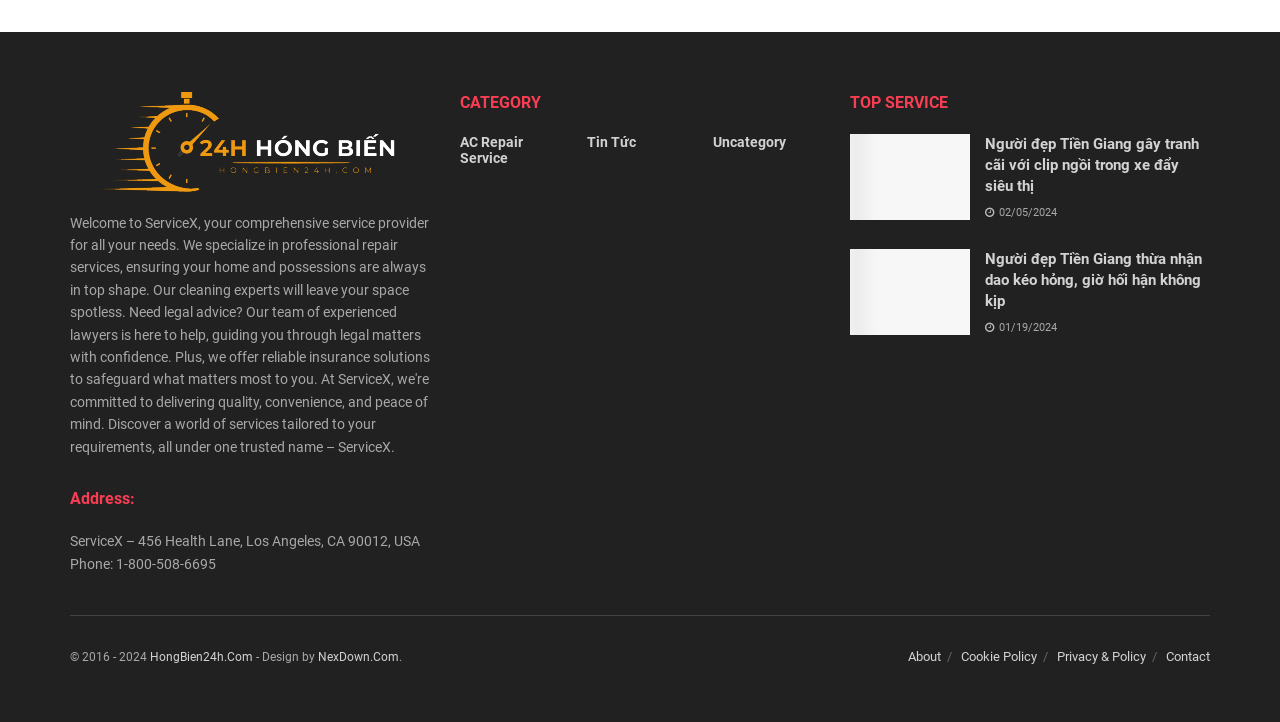Determine the bounding box coordinates for the region that must be clicked to execute the following instruction: "Read the news about 'Người đẹp Tiền Giang gây tranh cãi với clip ngồi trong xe đẩy siêu thị'".

[0.664, 0.186, 0.758, 0.305]